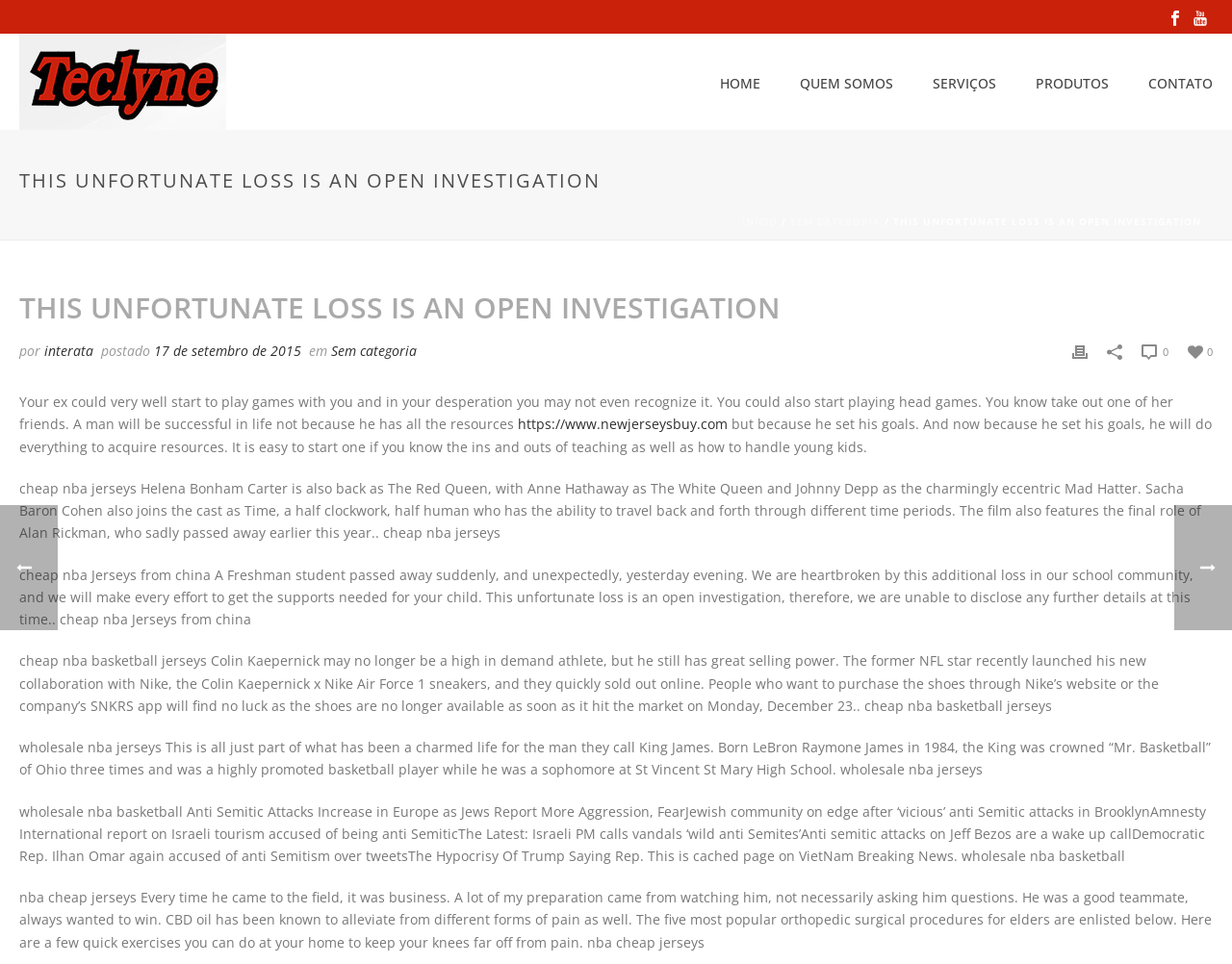Determine and generate the text content of the webpage's headline.

THIS UNFORTUNATE LOSS IS AN OPEN INVESTIGATION